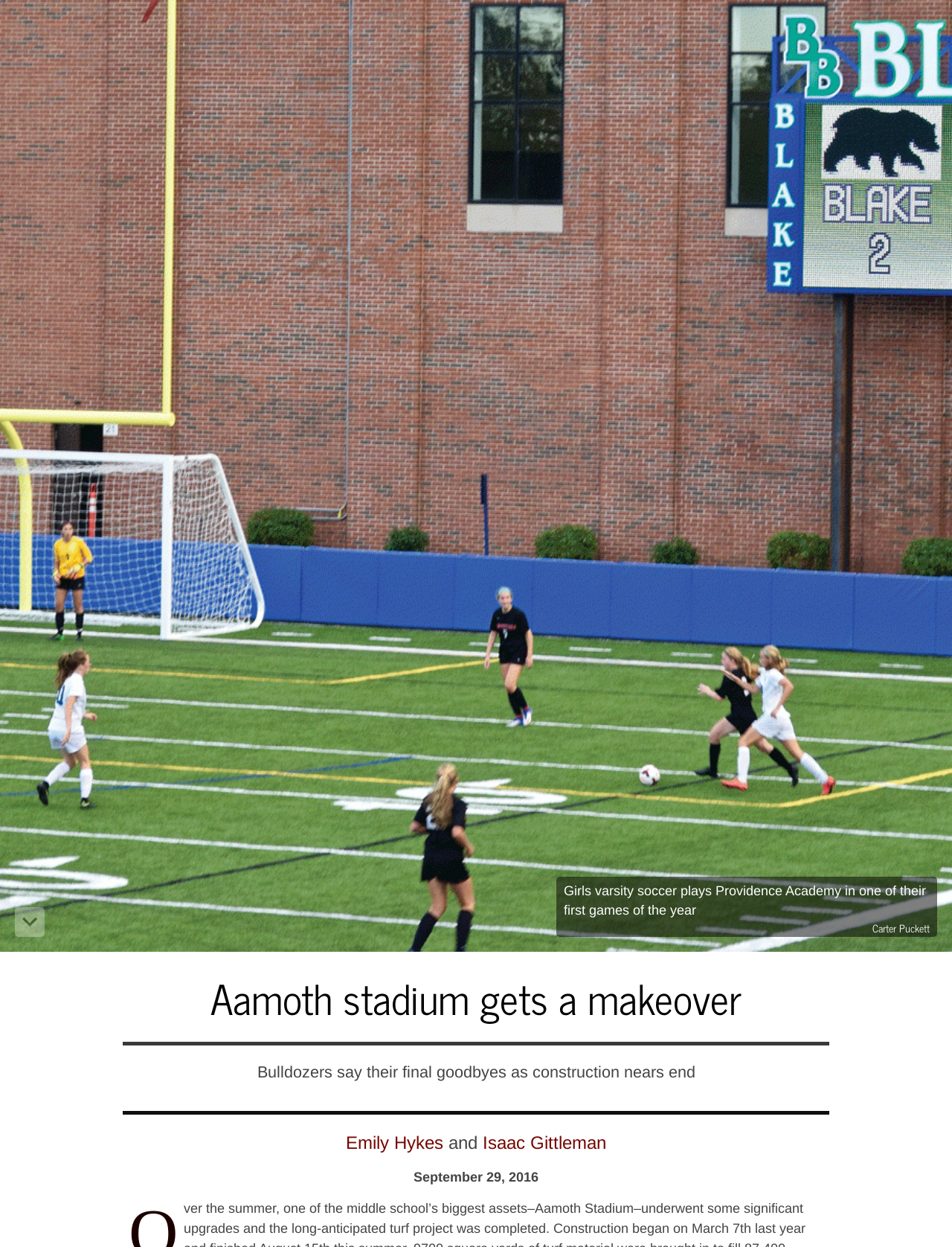What is the team playing in the first game of the year?
Please look at the screenshot and answer in one word or a short phrase.

Girls varsity soccer